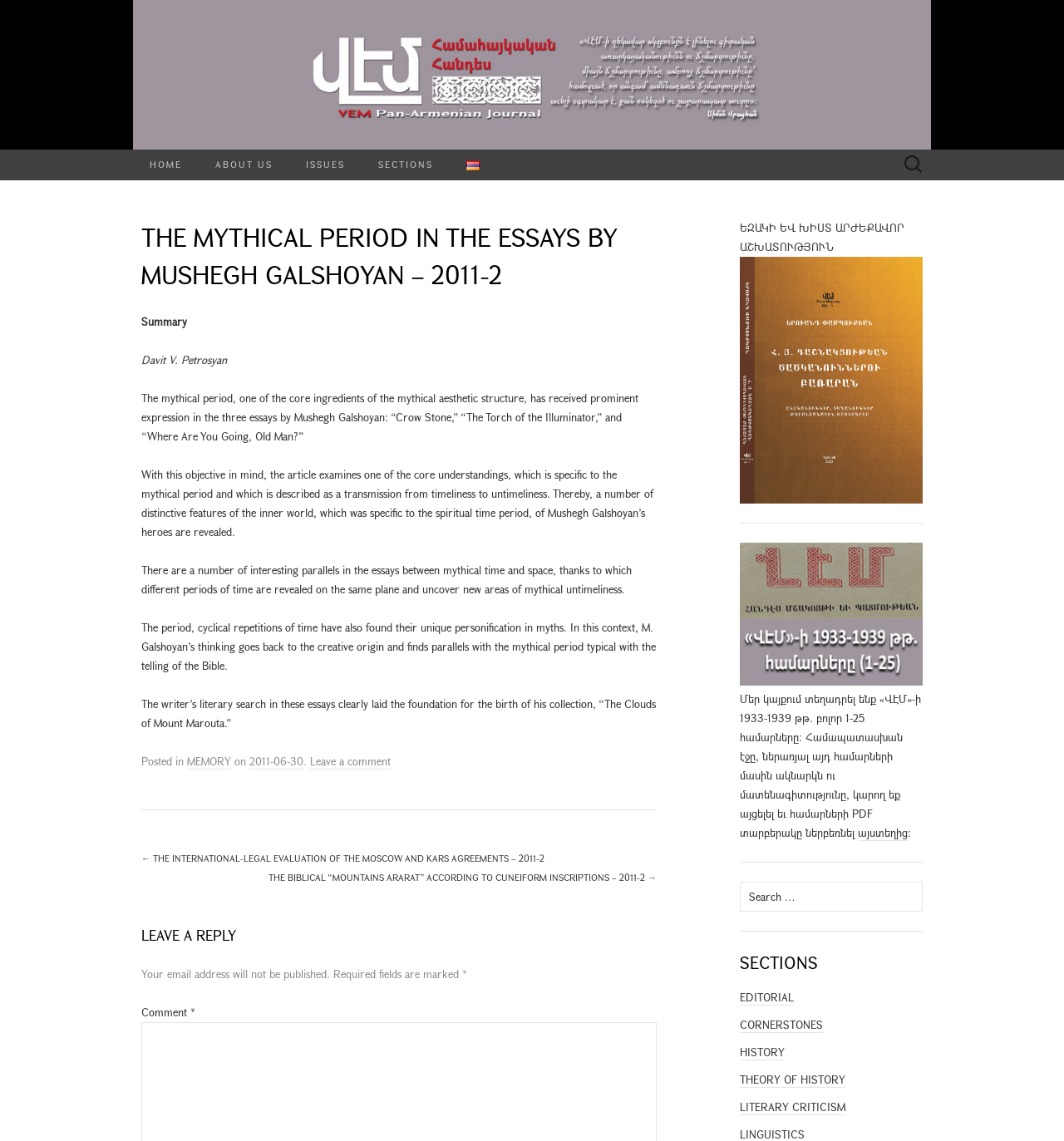Explain the webpage in detail, including its primary components.

This webpage is an academic journal article titled "THE MYTHICAL PERIOD IN THE ESSAYS BY MUSHEGH GALSHOYAN – 2011-2" from the Vem Academic Journal. At the top of the page, there is a navigation menu with links to "HOME", "ABOUT US", "ISSUES", "SECTIONS", and "Հայերեն" (Armenian language). 

Below the navigation menu, there is a search bar with a label "Search for:". On the right side of the search bar, there is an image of the journal's logo. 

The main content of the page is an article with a heading "THE MYTHICAL PERIOD IN THE ESSAYS BY MUSHEGH GALSHOYAN – 2011-2". The article has several paragraphs of text, including a summary, author information, and the main body of the article. The text discusses the mythical period in the essays of Mushegh Galshoyan, exploring themes such as the transmission from timeliness to untimeliness and the personification of time in myths.

At the bottom of the article, there is a footer section with links to related articles, including "THE INTERNATIONAL-LEGAL EVALUATION OF THE MOSCOW AND KARS AGREEMENTS – 2011-2" and "THE BIBLICAL “MOUNTAINS ARARAT” ACCORDING TO CUNEIFORM INSCRIPTIONS – 2011-2". There is also a section for leaving a comment, with fields for name, email, and comment.

On the right side of the page, there is a sidebar with several sections. The top section has a heading "ԵԶԱԿԻ ԵՎ ԽԻՍՏ ԱՐԺԵՔԱՎՈՐ ԱՇԽԱՏՈՒԹՅՈՒՆ" (Armenian language) and an image. Below this section, there is a link to a PDF version of the journal's archives from 1933-1939. There is also a search bar and a section with links to different sections of the journal, including "EDITORIAL", "CORNERSTONES", "HISTORY", "THEORY OF HISTORY", and "LITERARY CRITICISM".